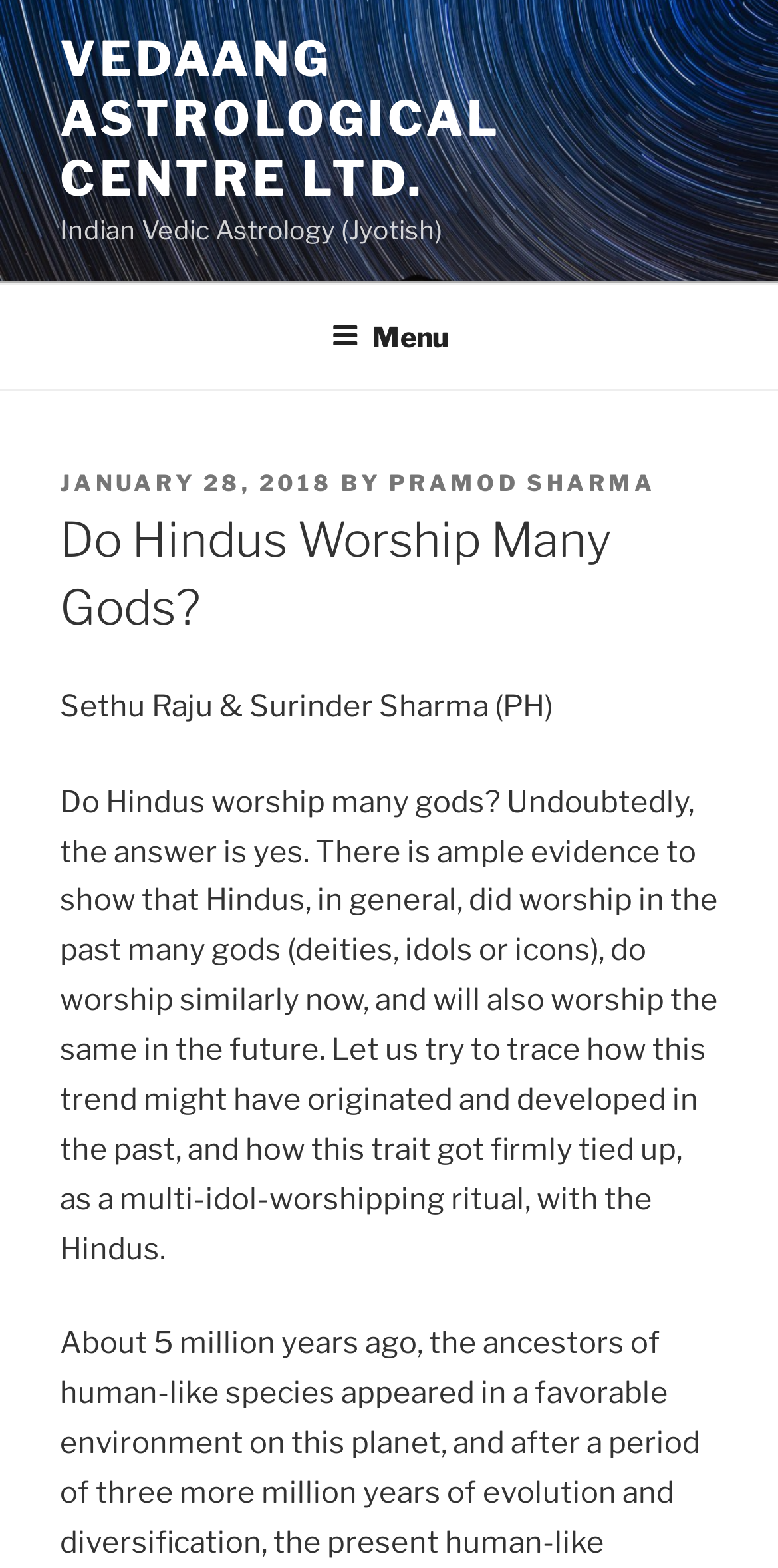What is the name of the astrological centre?
Utilize the image to construct a detailed and well-explained answer.

The name of the astrological centre can be found in the top-left corner of the webpage, where it is written as 'VEDAANG ASTROLOGICAL CENTRE LTD.' in a link format.